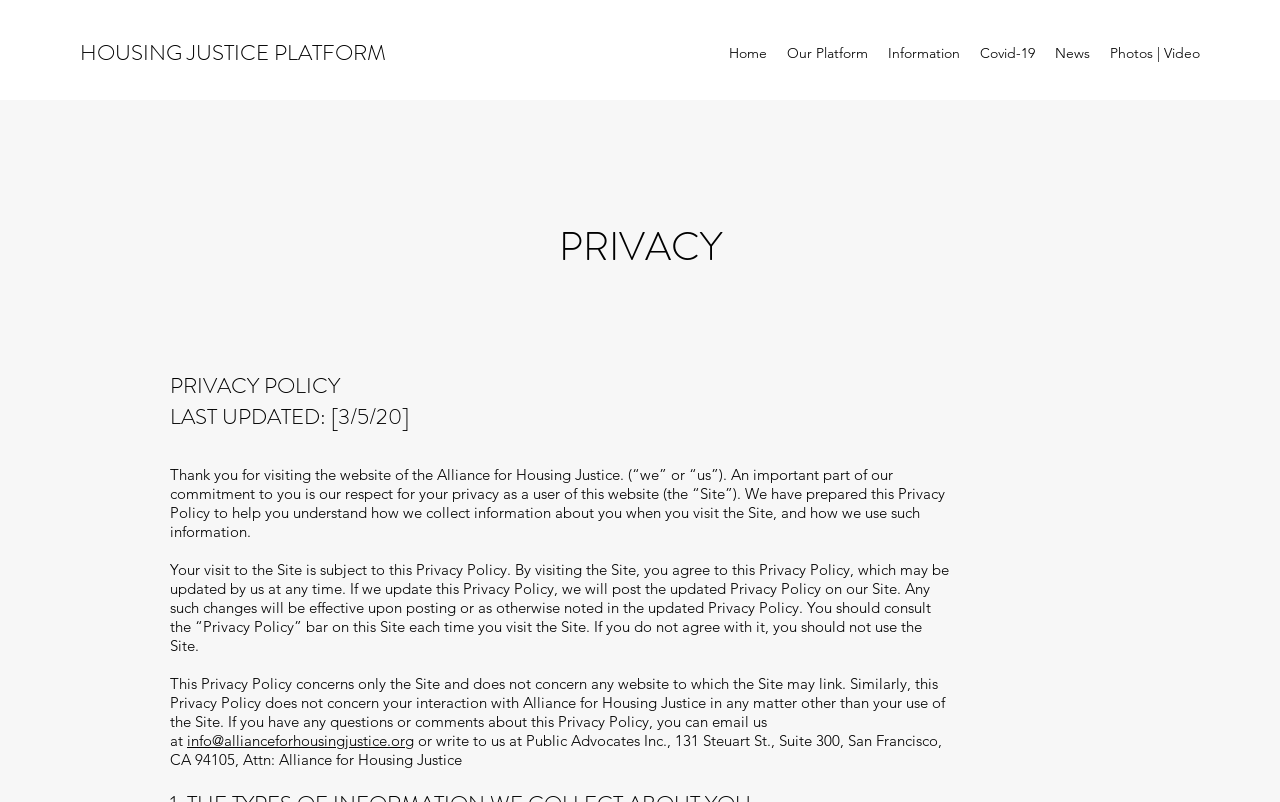Determine the bounding box coordinates for the area you should click to complete the following instruction: "Click on Home".

[0.562, 0.047, 0.607, 0.085]